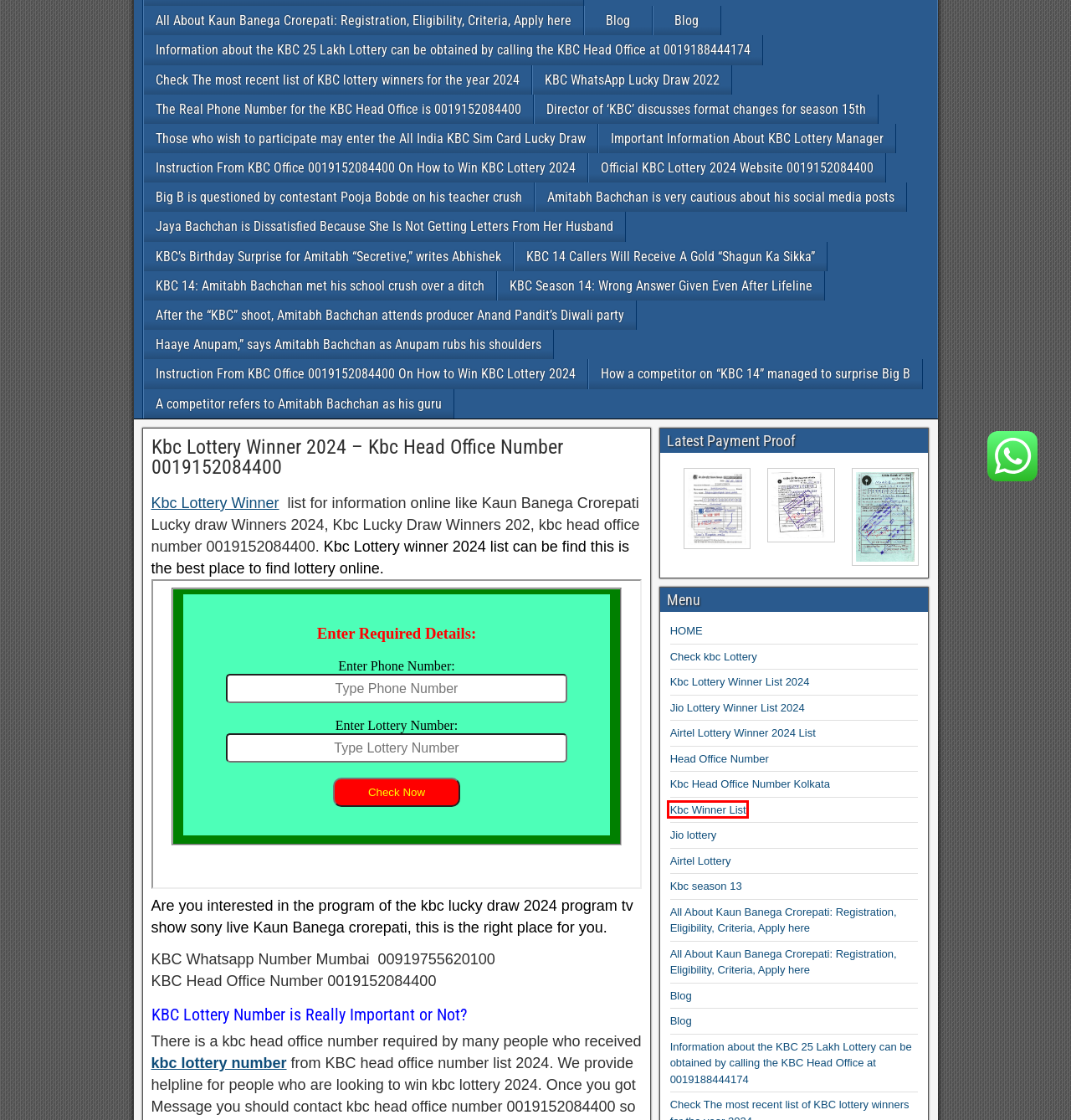Examine the screenshot of a webpage with a red bounding box around a specific UI element. Identify which webpage description best matches the new webpage that appears after clicking the element in the red bounding box. Here are the candidates:
A. Big B is questioned by contestant Pooja Bobde on his teacher crush
B. Haaye Anupam," says Amitabh Bachchan as Anupam rubs his shoulders
C. KBC Winner List 2024 | KBC Game | KBC Lottery Winner List 2024
D. A competitor refers to Amitabh Bachchan as his guru
E. Those who wish to participate may enter the All India KBC Sim Card Lucky Draw
F. How a competitor on "KBC 14" managed to surprise Big B
G. Amitabh Bachchan is very cautious about his social media posts
H. The Real Phone Number for the KBC Head Office is 0019152084400

C